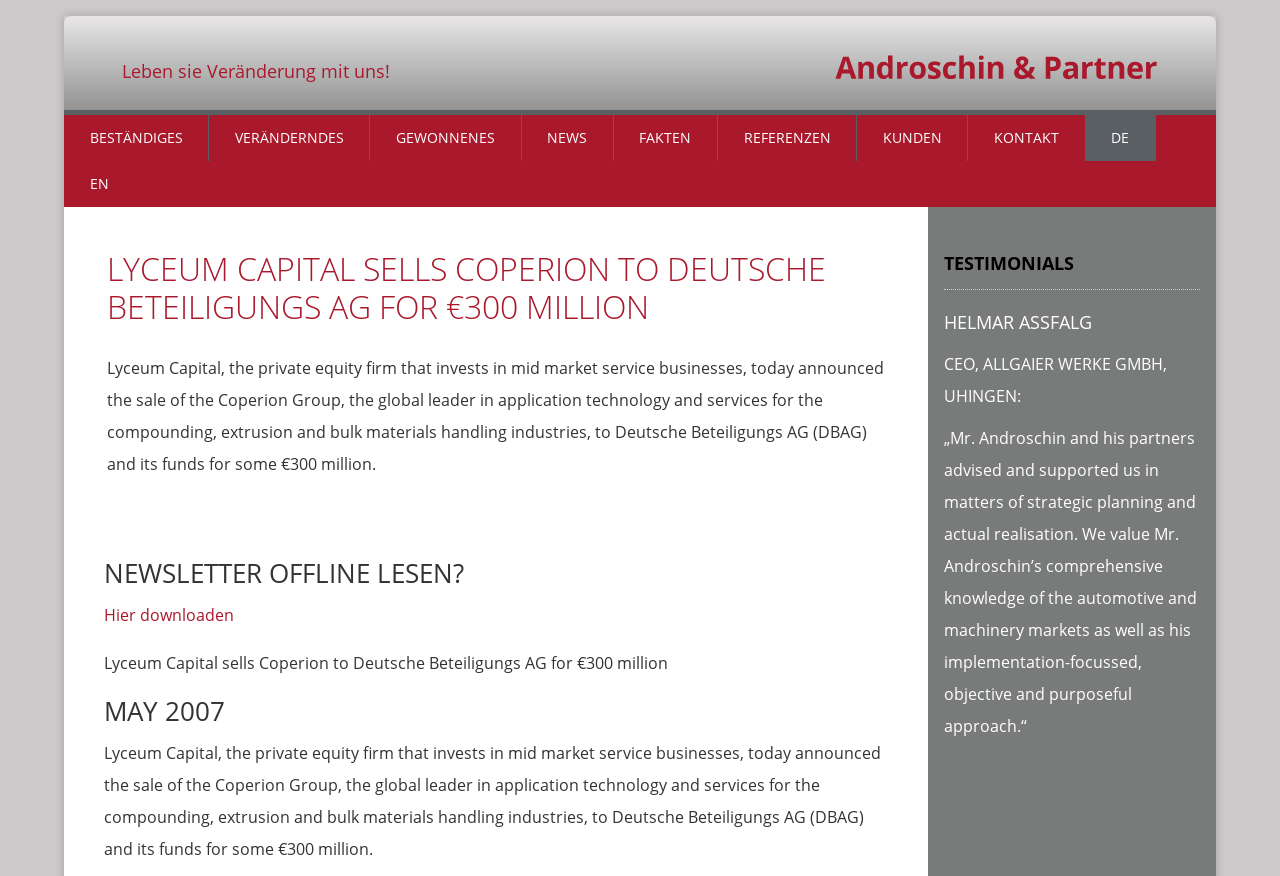How much did Deutsche Beteiligungs AG pay for Coperion Group?
Examine the image and provide an in-depth answer to the question.

I found the answer by looking at the static text element that says '...to Deutsche Beteiligungs AG (DBAG) and its funds for some €300 million.' which indicates that the sale price of Coperion Group was €300 million.